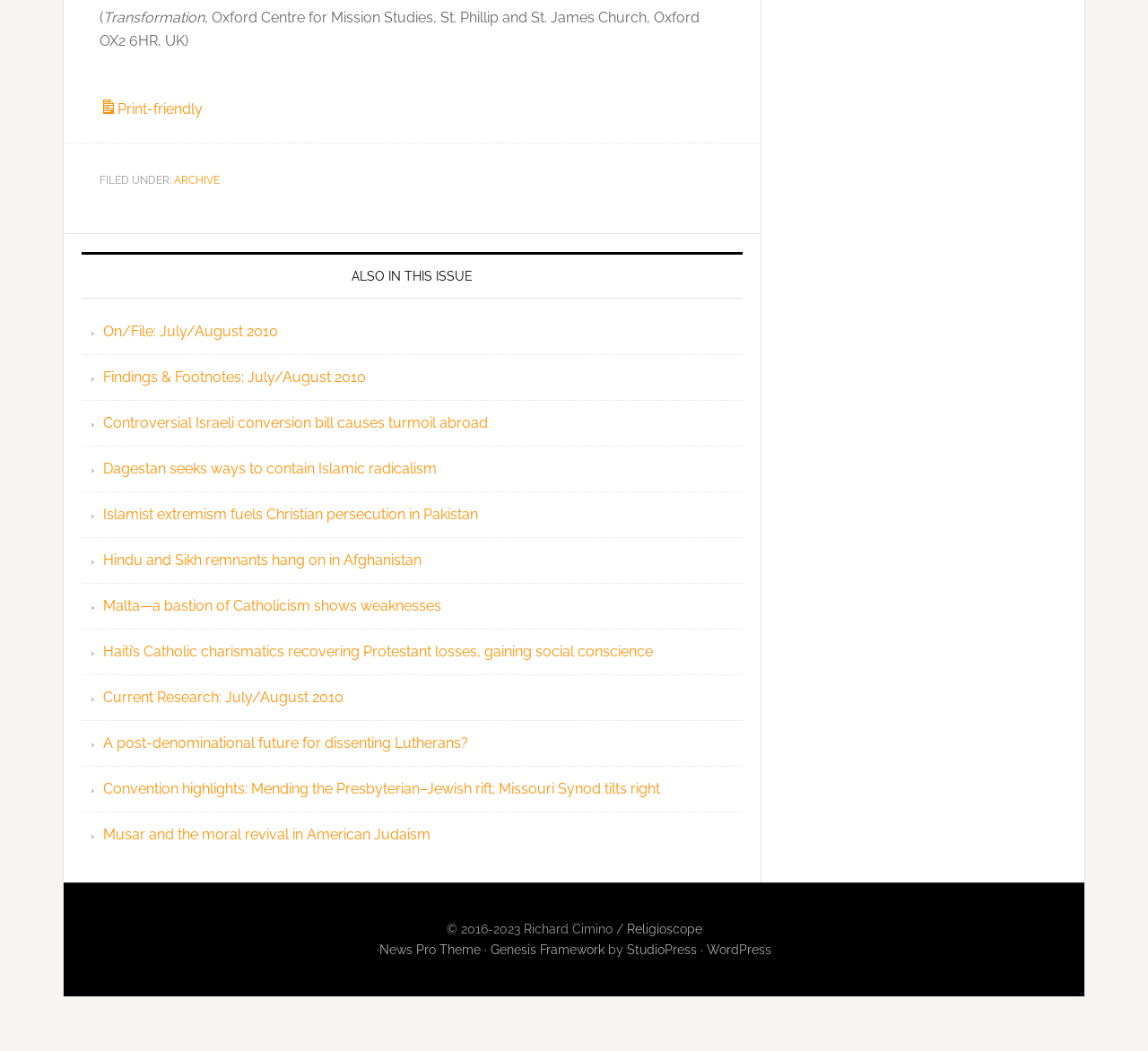What is the copyright year range mentioned?
Provide a short answer using one word or a brief phrase based on the image.

2016-2023